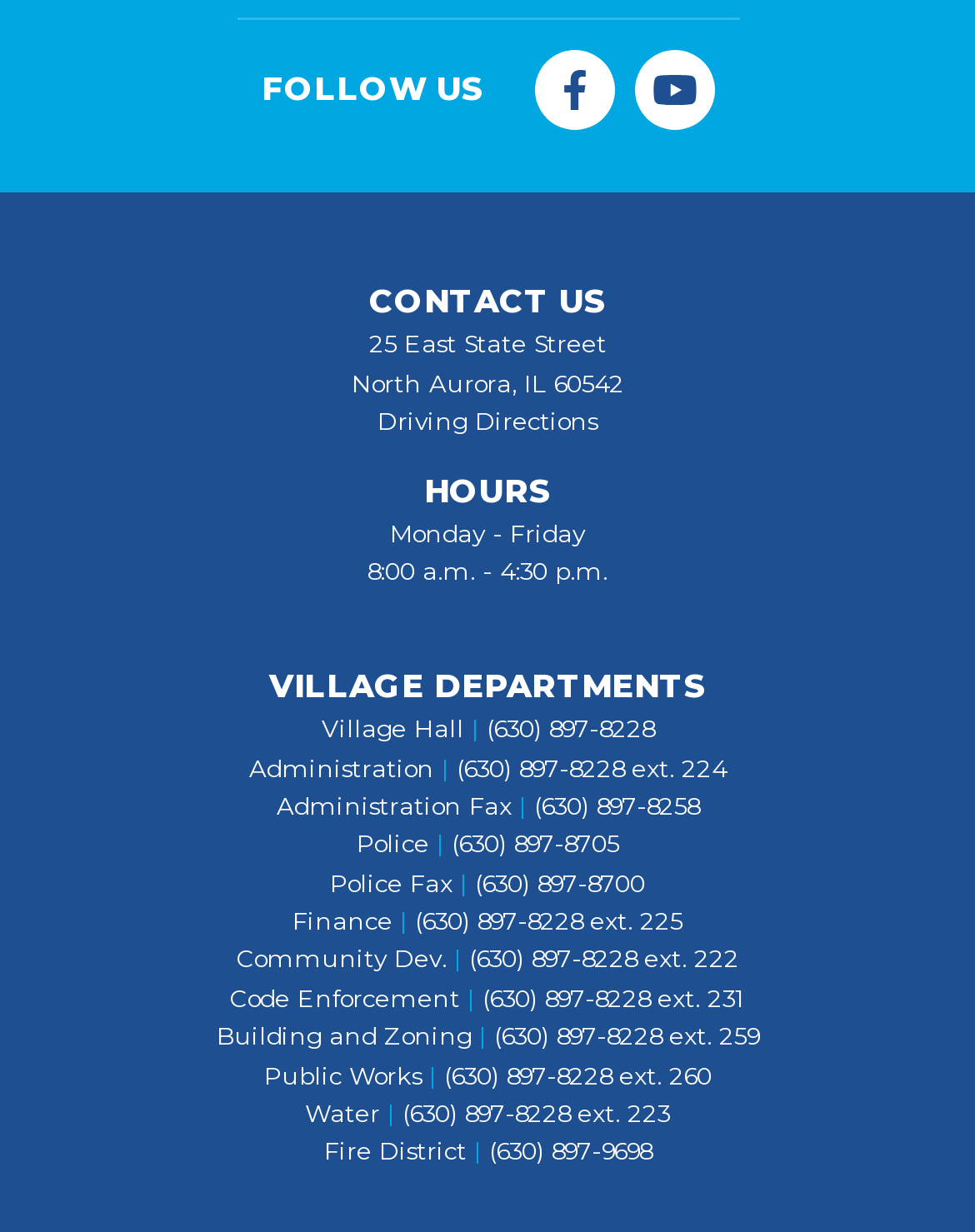Please identify the bounding box coordinates of the area that needs to be clicked to fulfill the following instruction: "Visit the Community Development department's webpage."

[0.481, 0.768, 0.758, 0.79]